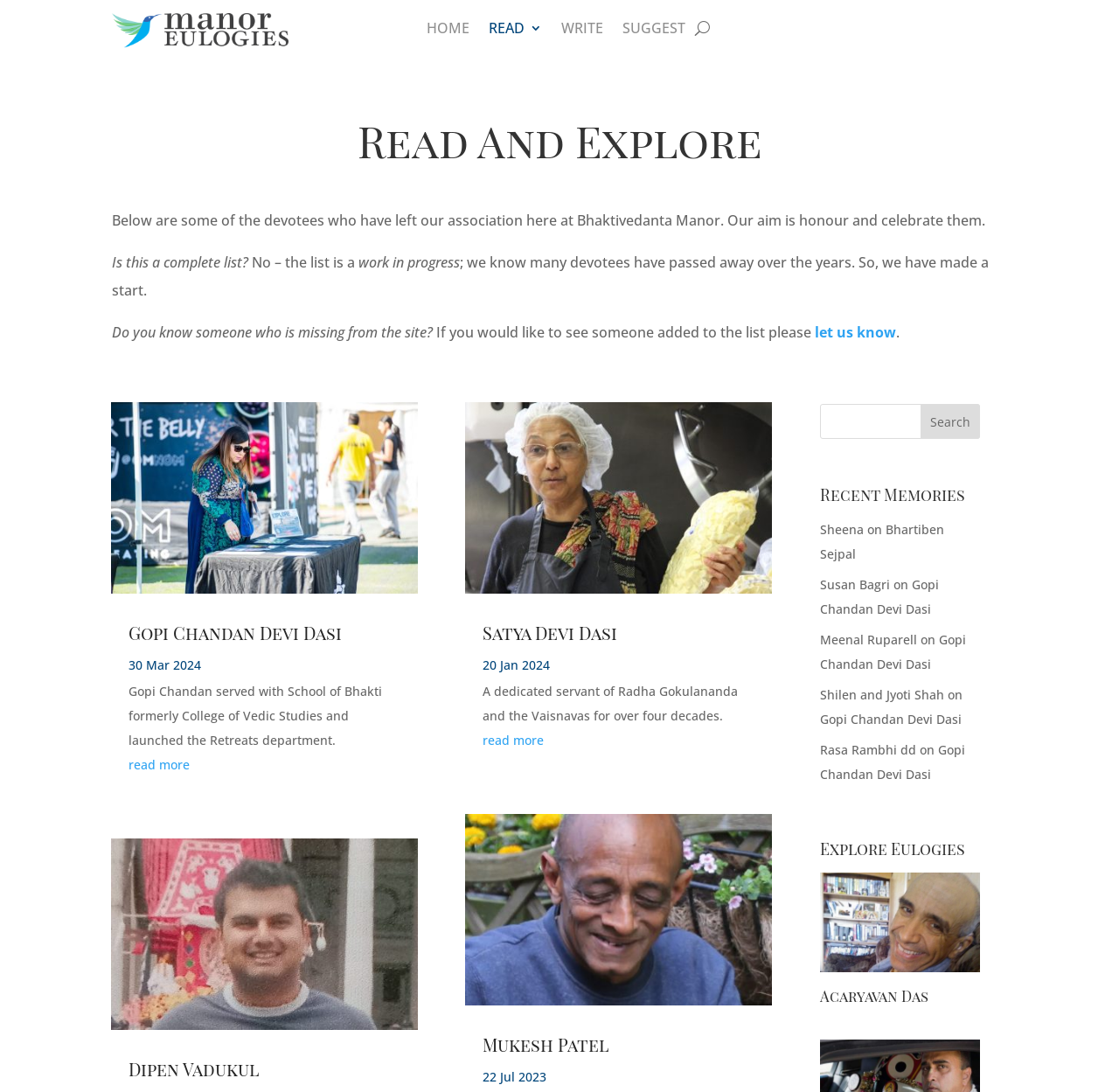Write an exhaustive caption that covers the webpage's main aspects.

The webpage is titled "Read - Manor Eulogies" and features a prominent image at the top with the same title. Below the image, there are five navigation links: "HOME", "READ 3", "WRITE", "SUGGEST", and a button labeled "U". 

The main content of the page is divided into two sections. The first section has a heading "Read And Explore" and provides an introduction to the purpose of the page, which is to honor and celebrate devotees who have left the Bhaktivedanta Manor association. There is a paragraph of text explaining that the list of devotees is not complete and that users can suggest additions.

Below the introduction, there are several articles, each featuring a devotee. Each article includes a link to the devotee's name, an image, a heading with the devotee's name, a date, and a brief description of the devotee's service. There are also "read more" links to access more information about each devotee.

To the right of the articles, there is a search bar with a textbox and a "Search" button. Below the search bar, there is a heading "Recent Memories" followed by a list of names with links to their respective eulogies.

Further down the page, there is a heading "Explore Eulogies" with a link to access more eulogies. The page ends with a heading "Acaryavan Das" and a link to his eulogy.